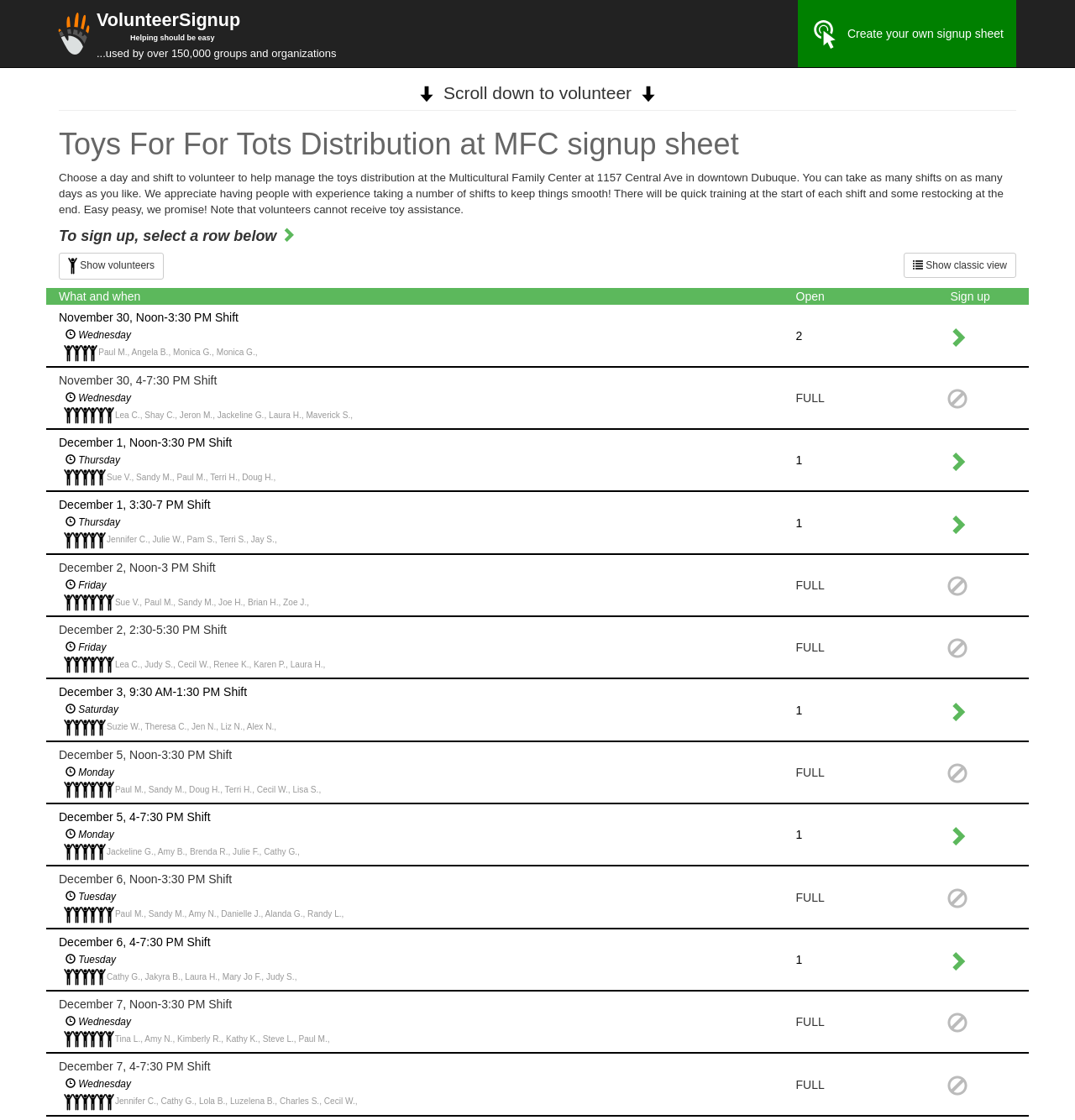Use a single word or phrase to answer this question: 
What is the status of the December 1, 3:30-7 PM Shift?

1